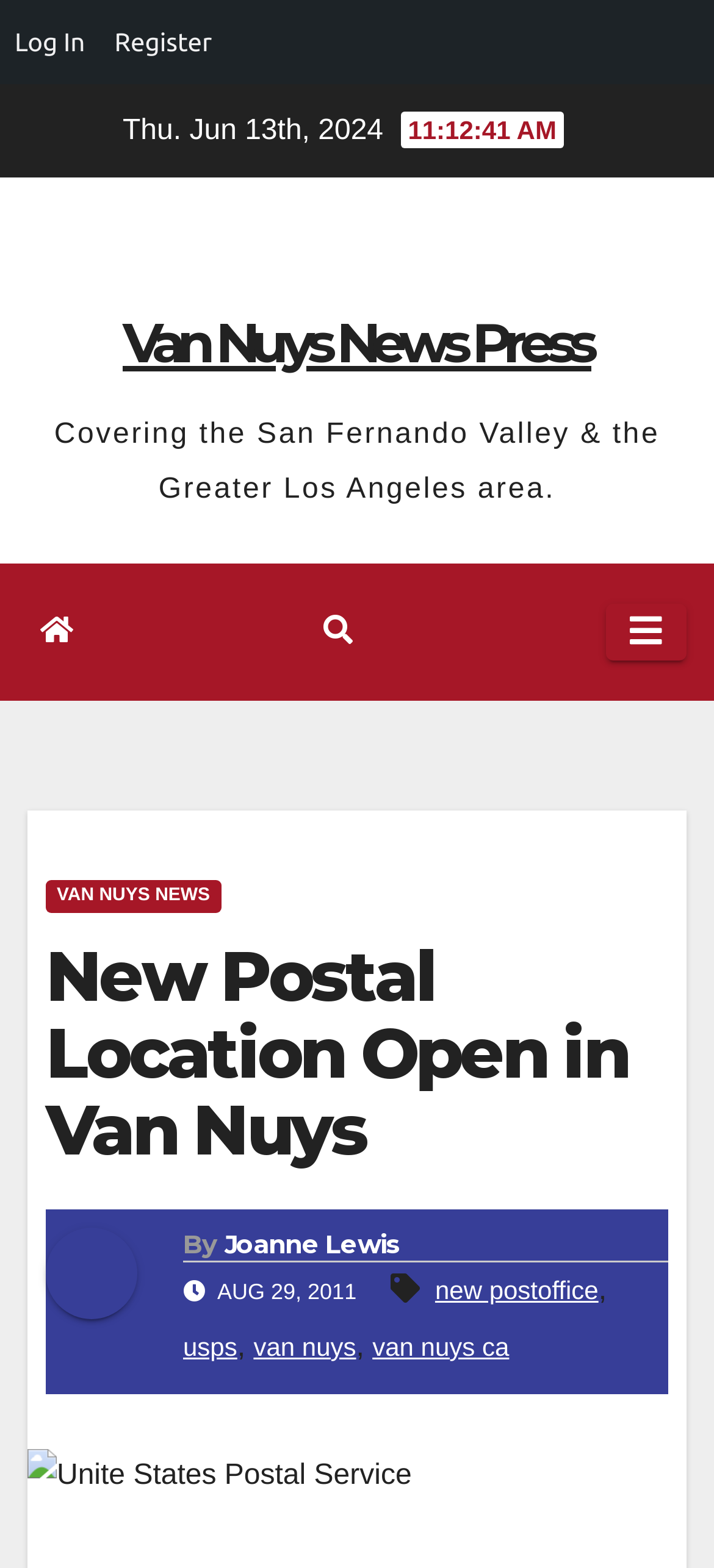Determine the bounding box coordinates of the target area to click to execute the following instruction: "Read the article about the new postal location."

[0.064, 0.599, 0.936, 0.745]